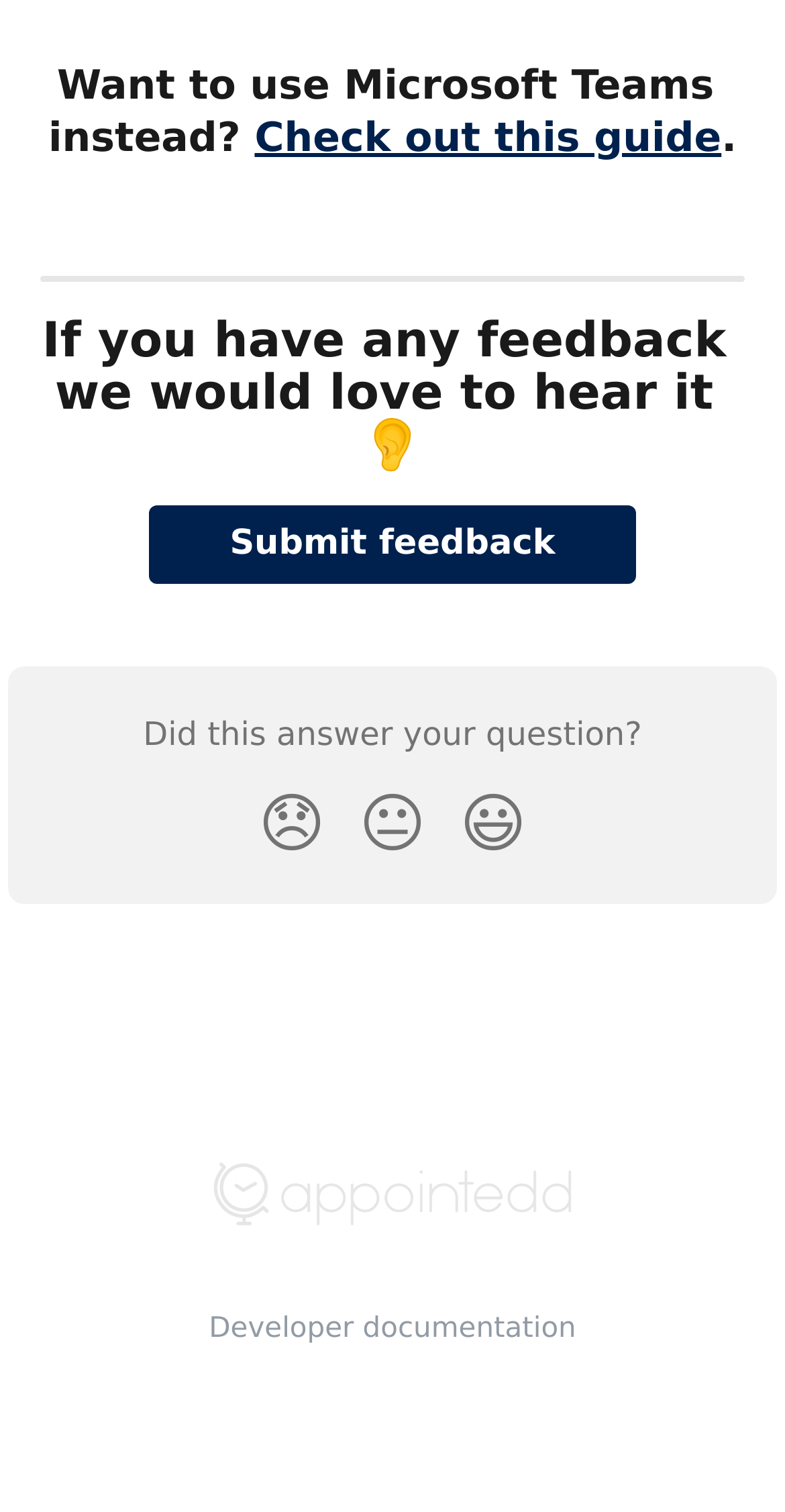Respond to the following question using a concise word or phrase: 
How many reaction buttons are available?

3